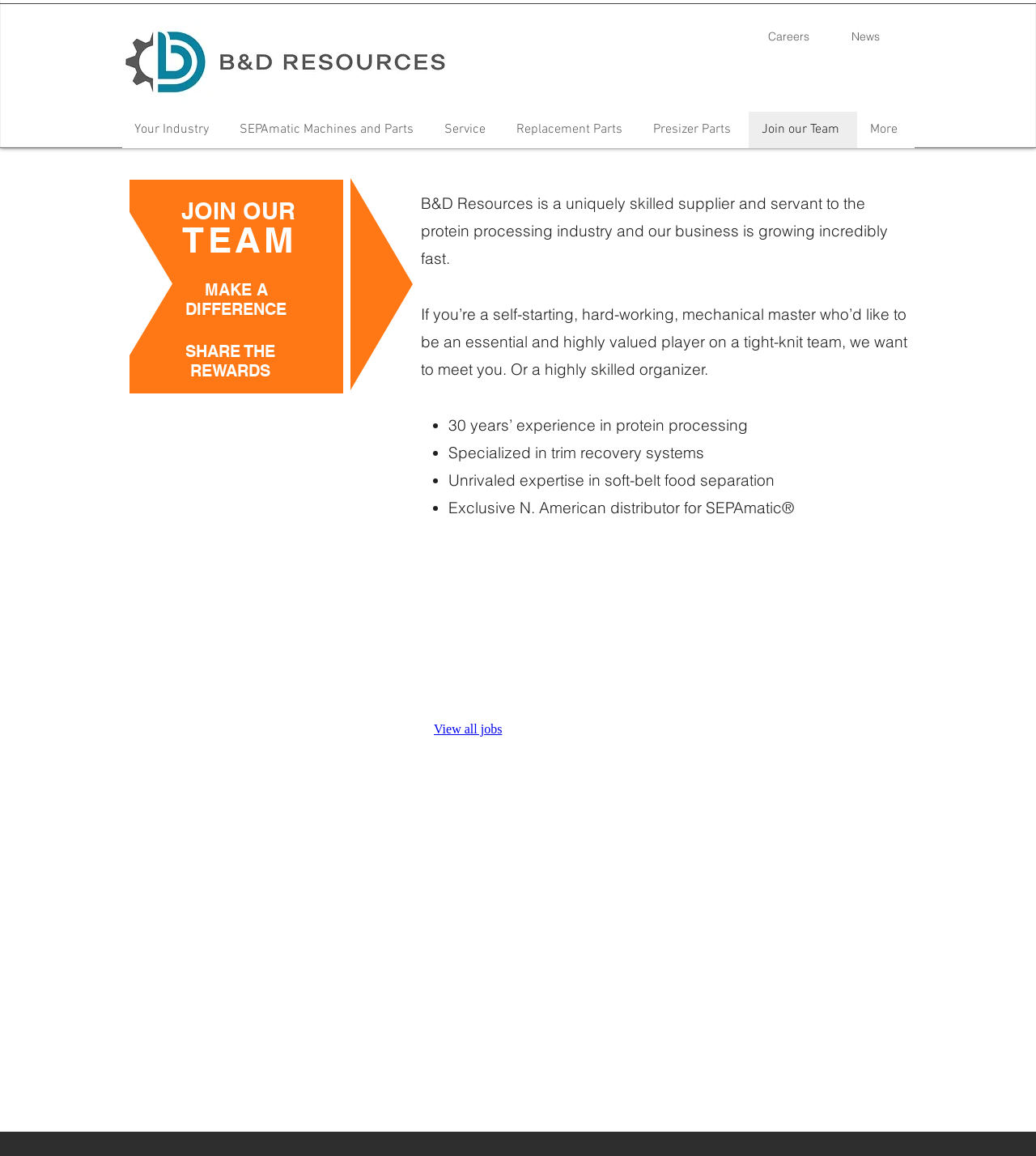Please specify the bounding box coordinates of the clickable section necessary to execute the following command: "Read the article 'Unlocking TikTok’s Potential: A Step-by-Step Course for Content Creators'".

None